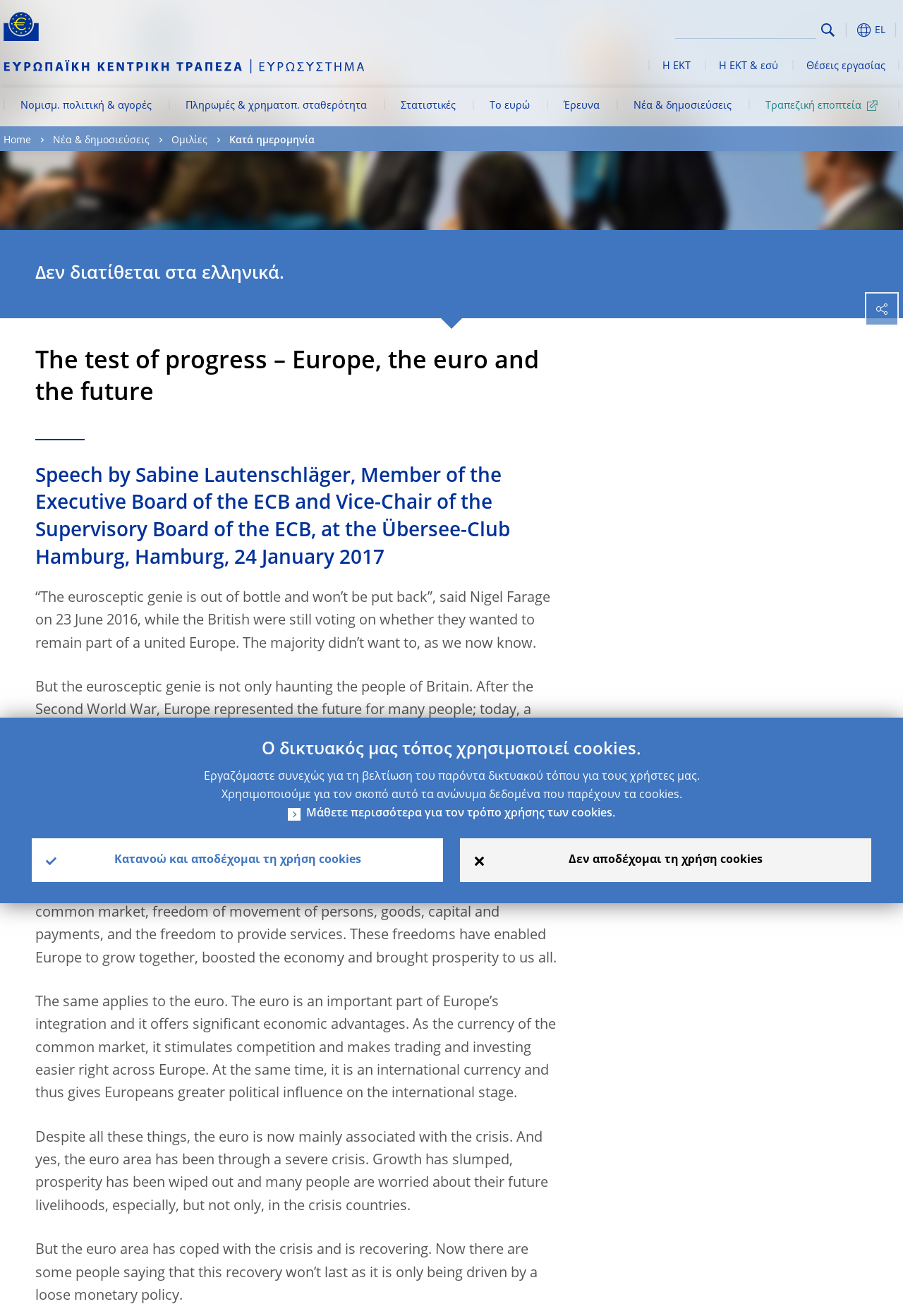Refer to the image and answer the question with as much detail as possible: What is the topic of the speech by Sabine Lautenschläger?

I found the answer by reading the heading that describes the speech, which mentions the topic as 'The test of progress – Europe, the euro and the future'.